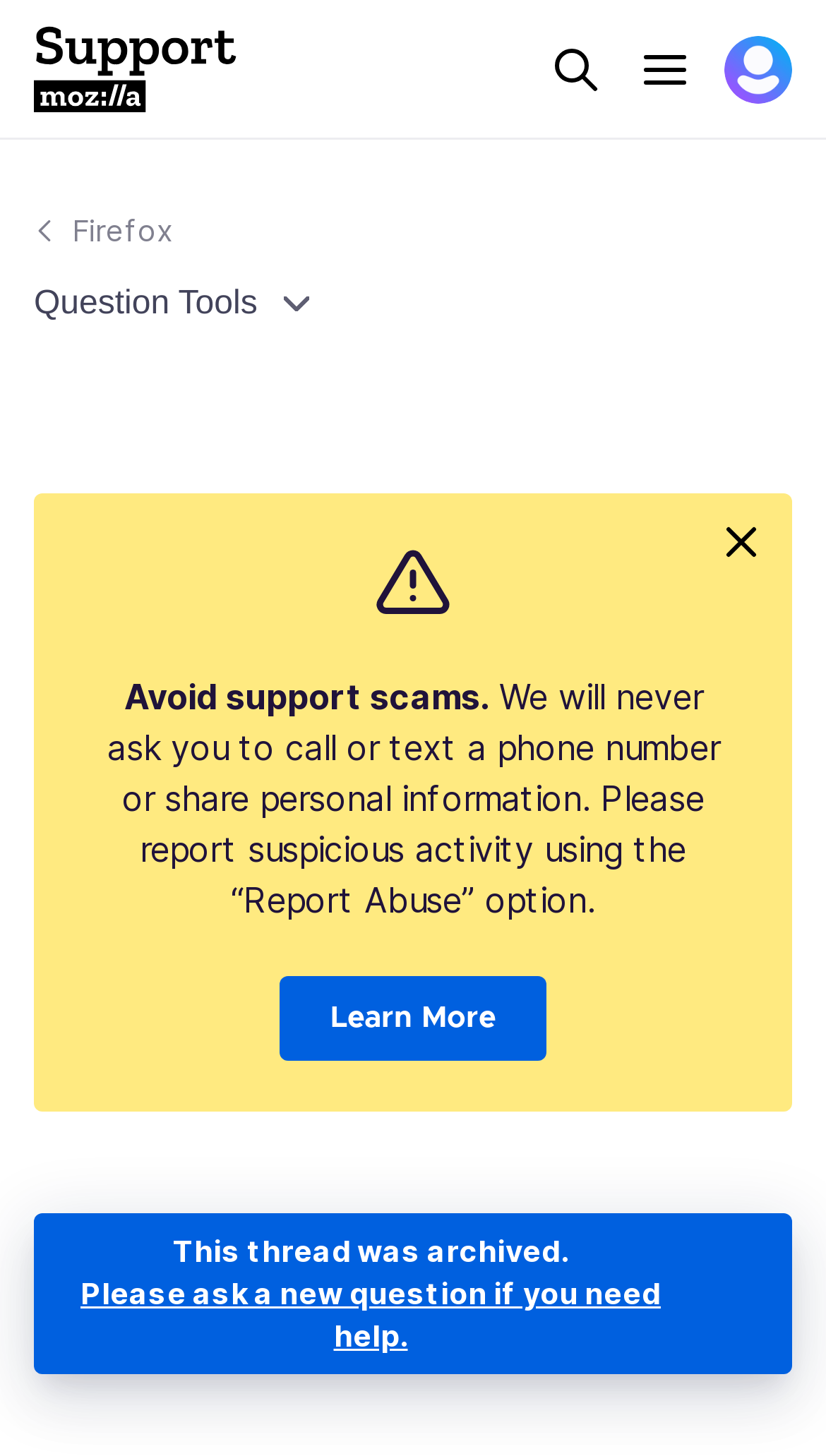What is the image above the 'Learn More' link?
Please respond to the question with a detailed and well-explained answer.

The image above the 'Learn More' link is an icon, which is an image element with a bounding box of [0.454, 0.374, 0.546, 0.426]. It is likely a graphical representation of the topic or theme being discussed.